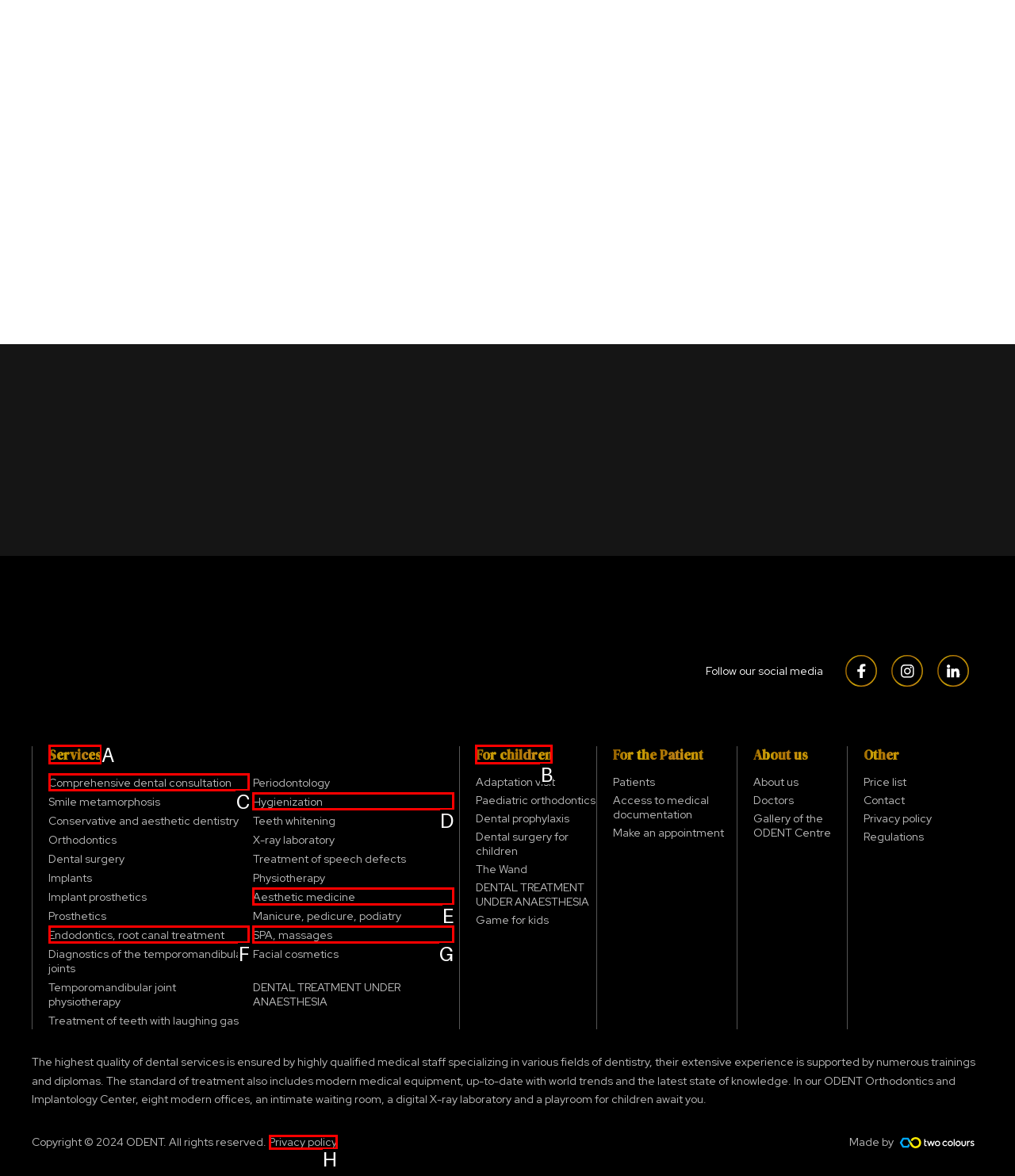Choose the letter of the UI element that aligns with the following description: SPA, massages
State your answer as the letter from the listed options.

G